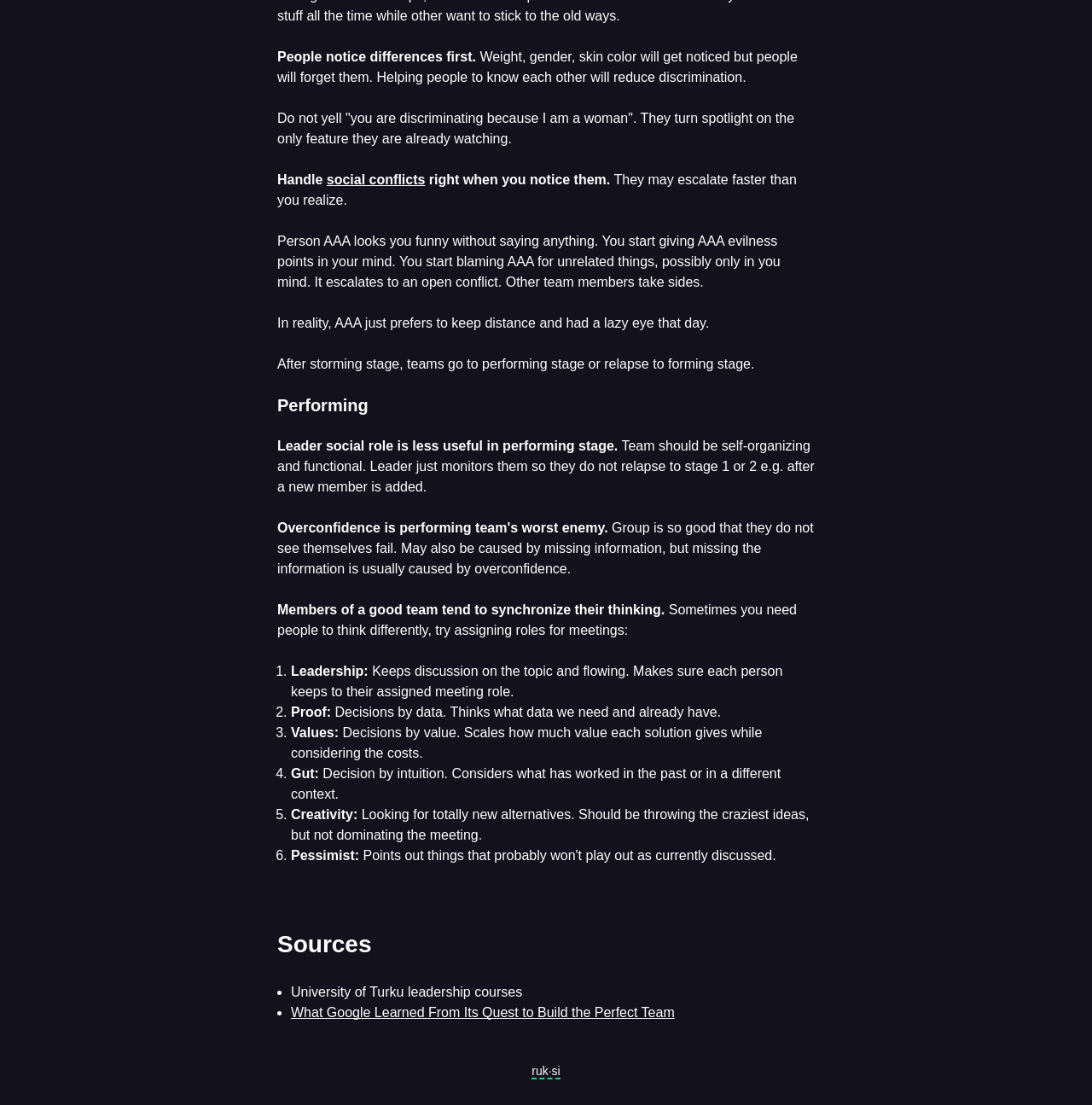What is the role of a leader in a performing team?
Refer to the image and offer an in-depth and detailed answer to the question.

According to the text, in a performing team, the leader's role is to monitor the team so they do not relapse to stage 1 or 2, such as after a new member is added. This implies that the leader's role is more observational and less directive.